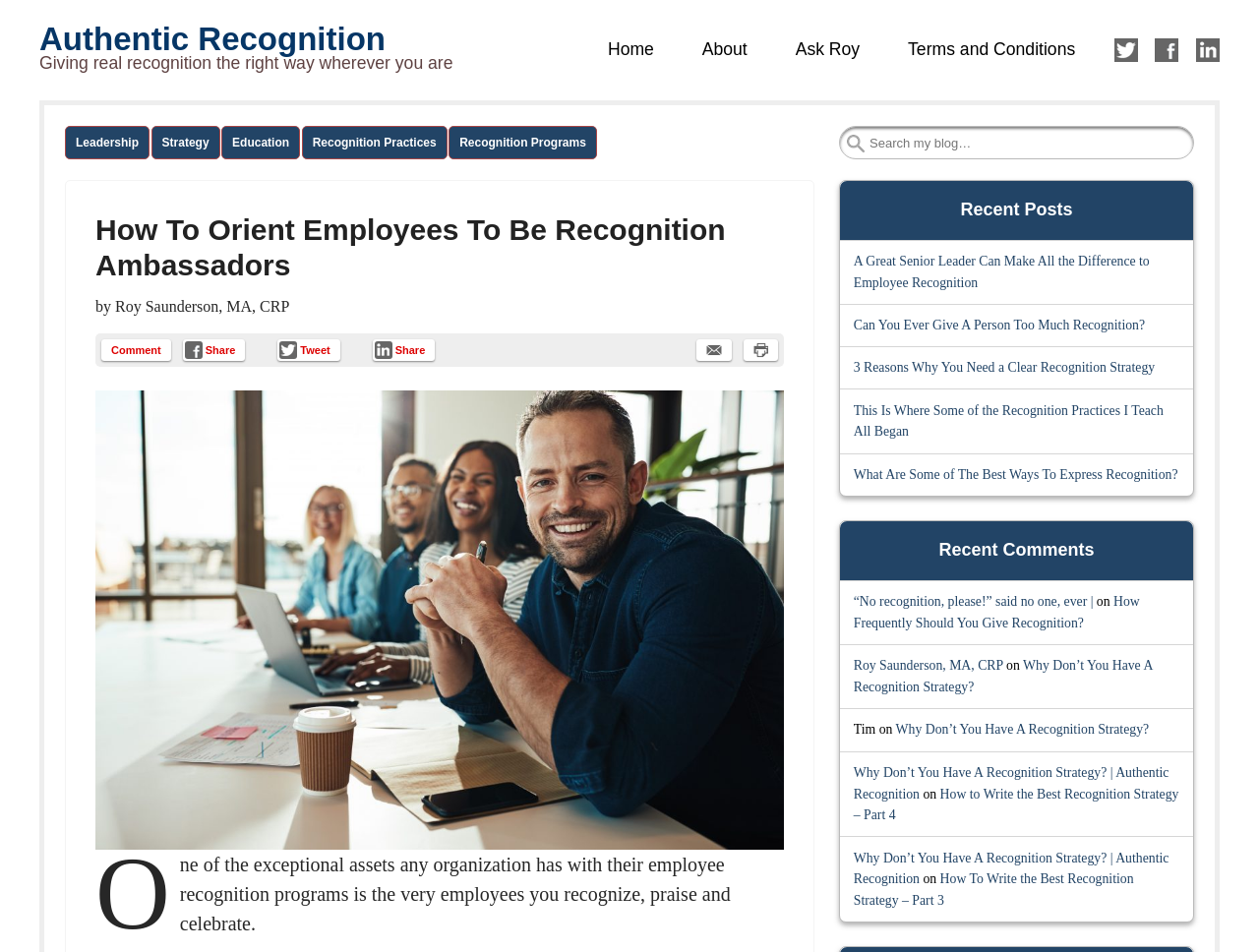Please identify the bounding box coordinates of the clickable area that will allow you to execute the instruction: "Share the article".

[0.145, 0.357, 0.195, 0.379]